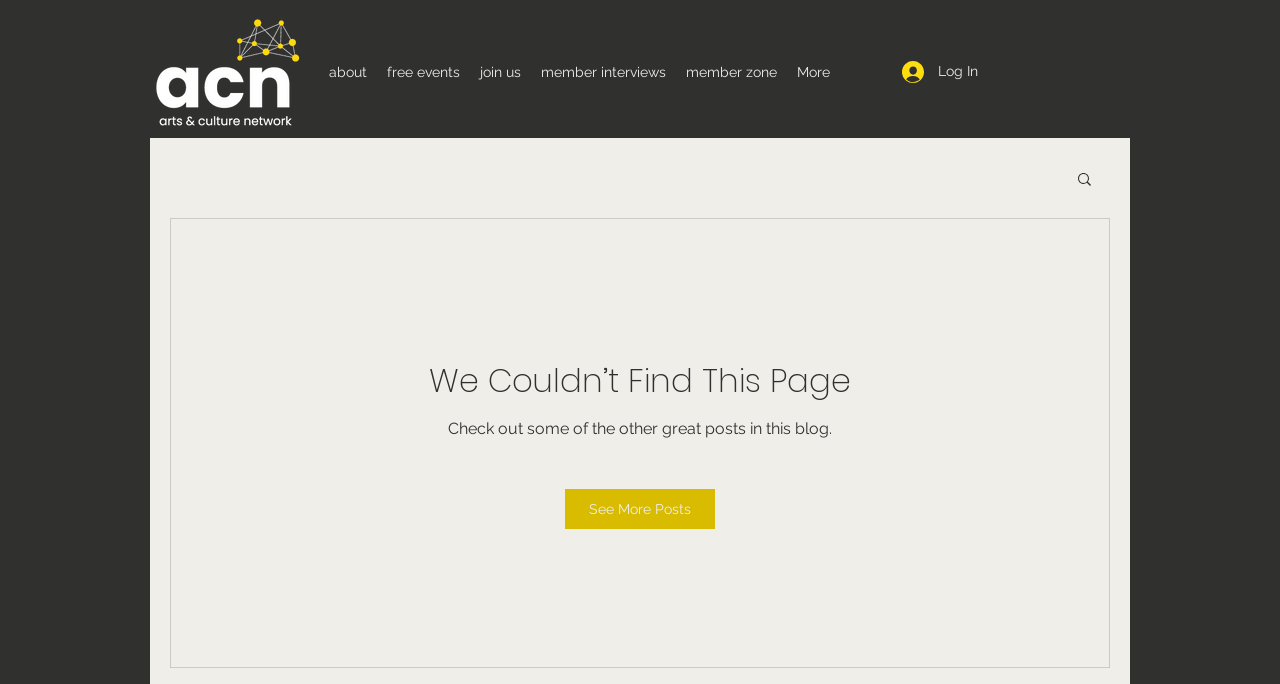Determine the bounding box coordinates of the UI element that matches the following description: "We Couldn’t Find This Page". The coordinates should be four float numbers between 0 and 1 in the format [left, top, right, bottom].

[0.335, 0.522, 0.665, 0.592]